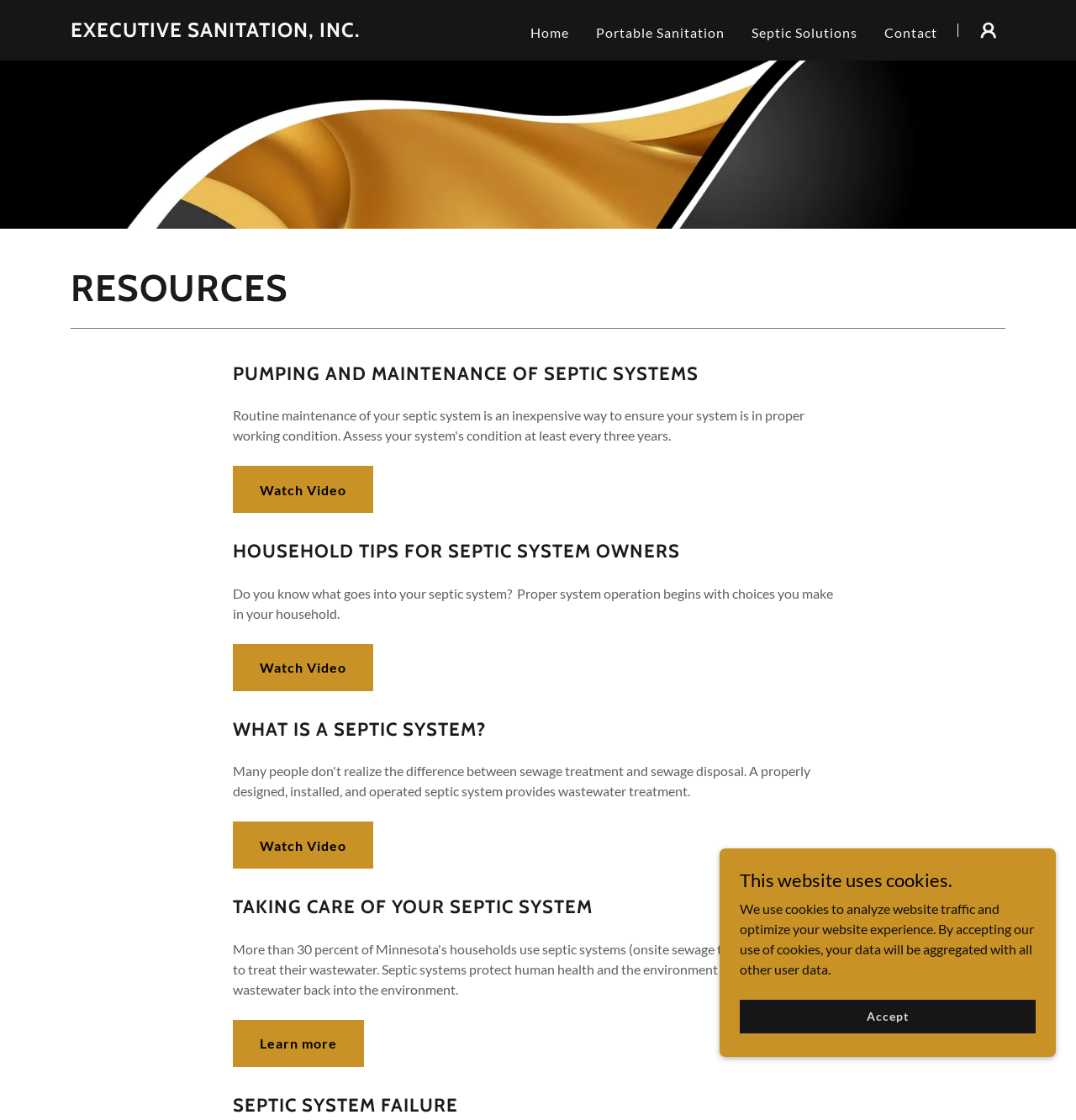Can you find the bounding box coordinates for the element that needs to be clicked to execute this instruction: "Watch Video about PUMPING AND MAINTENANCE OF SEPTIC SYSTEMS"? The coordinates should be given as four float numbers between 0 and 1, i.e., [left, top, right, bottom].

[0.217, 0.416, 0.347, 0.458]